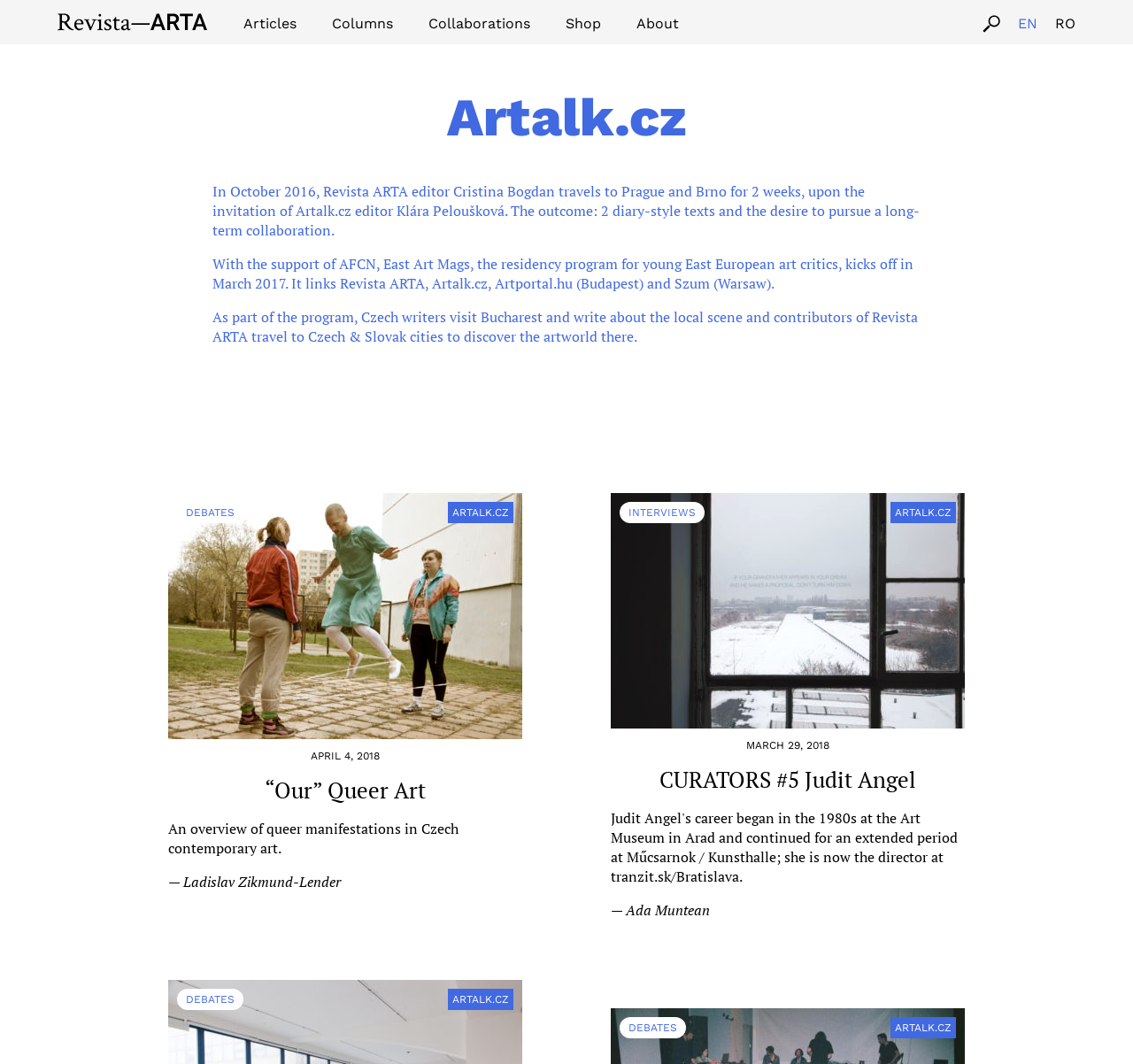Identify the bounding box coordinates for the element you need to click to achieve the following task: "Click on the 'Exhibitions' link". The coordinates must be four float values ranging from 0 to 1, formatted as [left, top, right, bottom].

[0.051, 0.014, 0.118, 0.03]